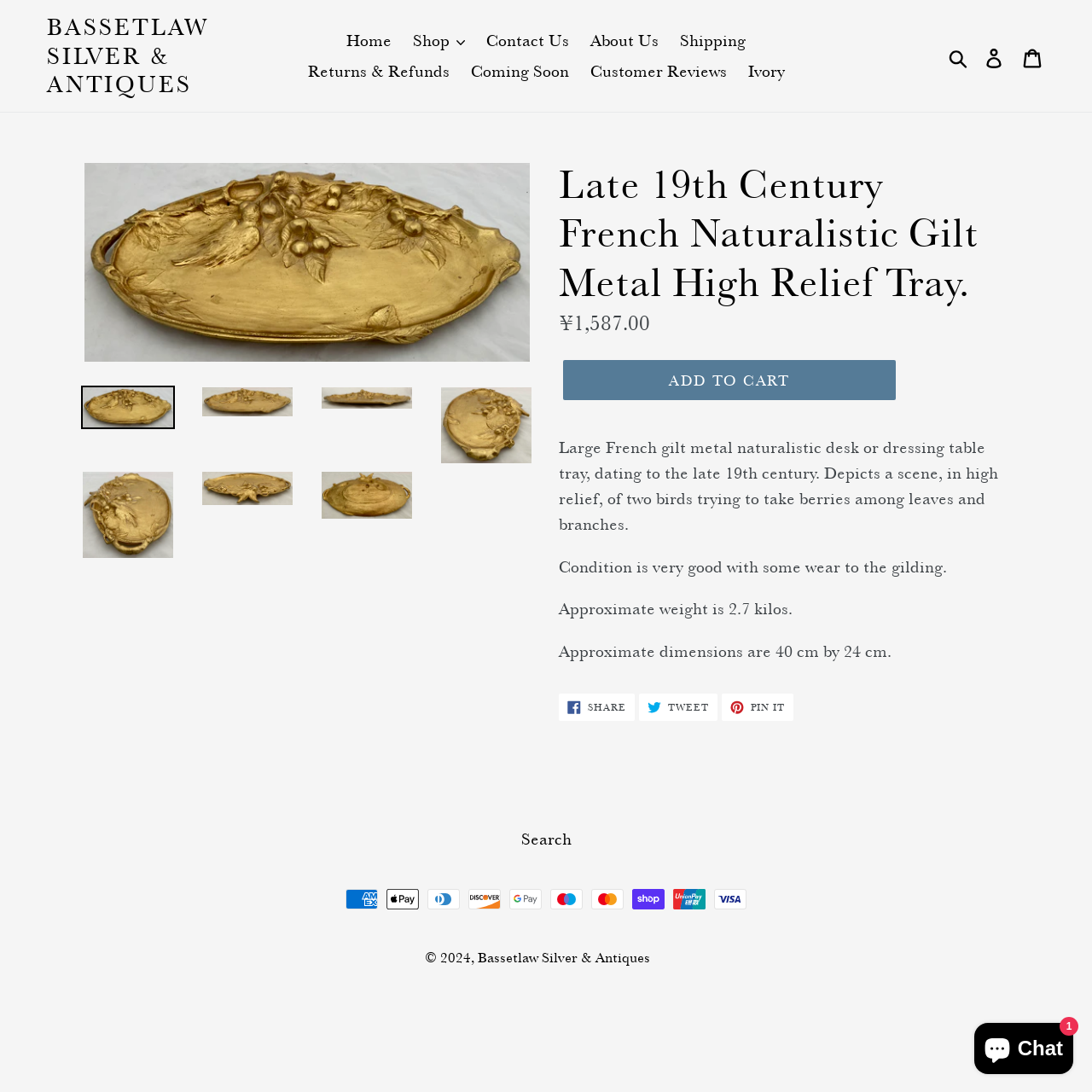Extract the top-level heading from the webpage and provide its text.

Late 19th Century French Naturalistic Gilt Metal High Relief Tray.